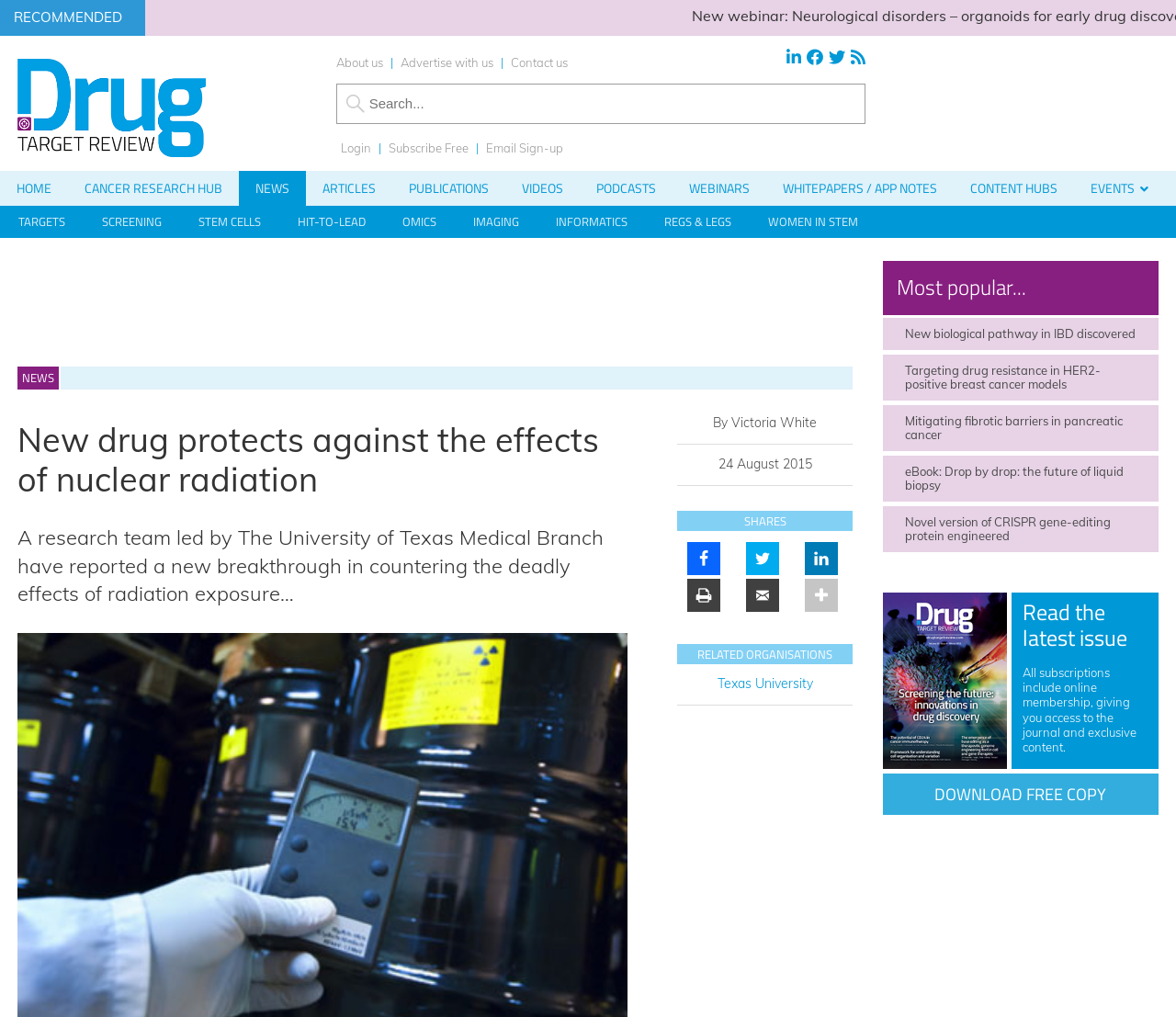Provide a one-word or one-phrase answer to the question:
Who is the author of the news article?

Victoria White